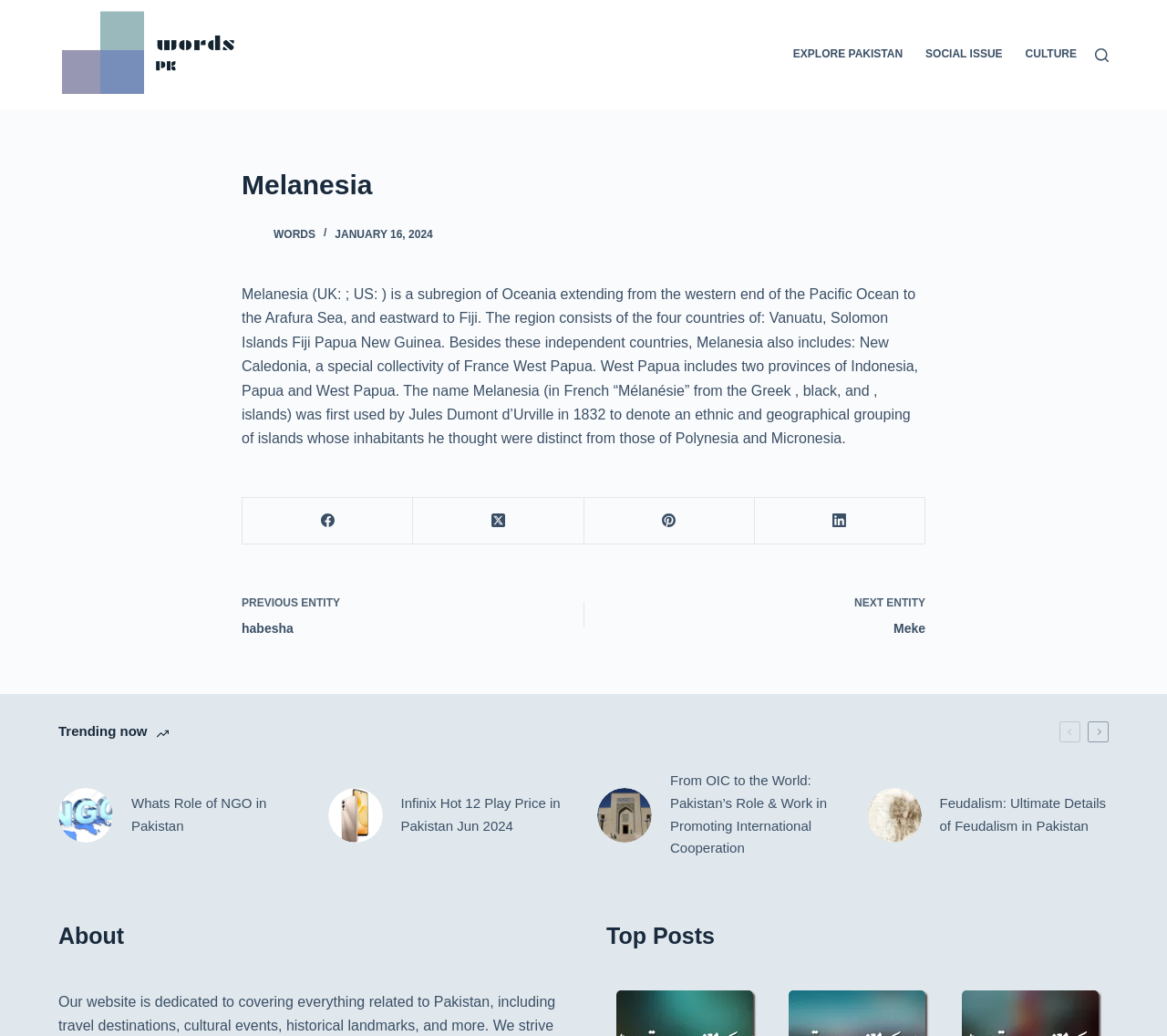How many countries are mentioned in the region of Melanesia?
Provide a thorough and detailed answer to the question.

The webpage mentions that the region of Melanesia consists of four countries: Vanuatu, Solomon Islands, Fiji, and Papua New Guinea.